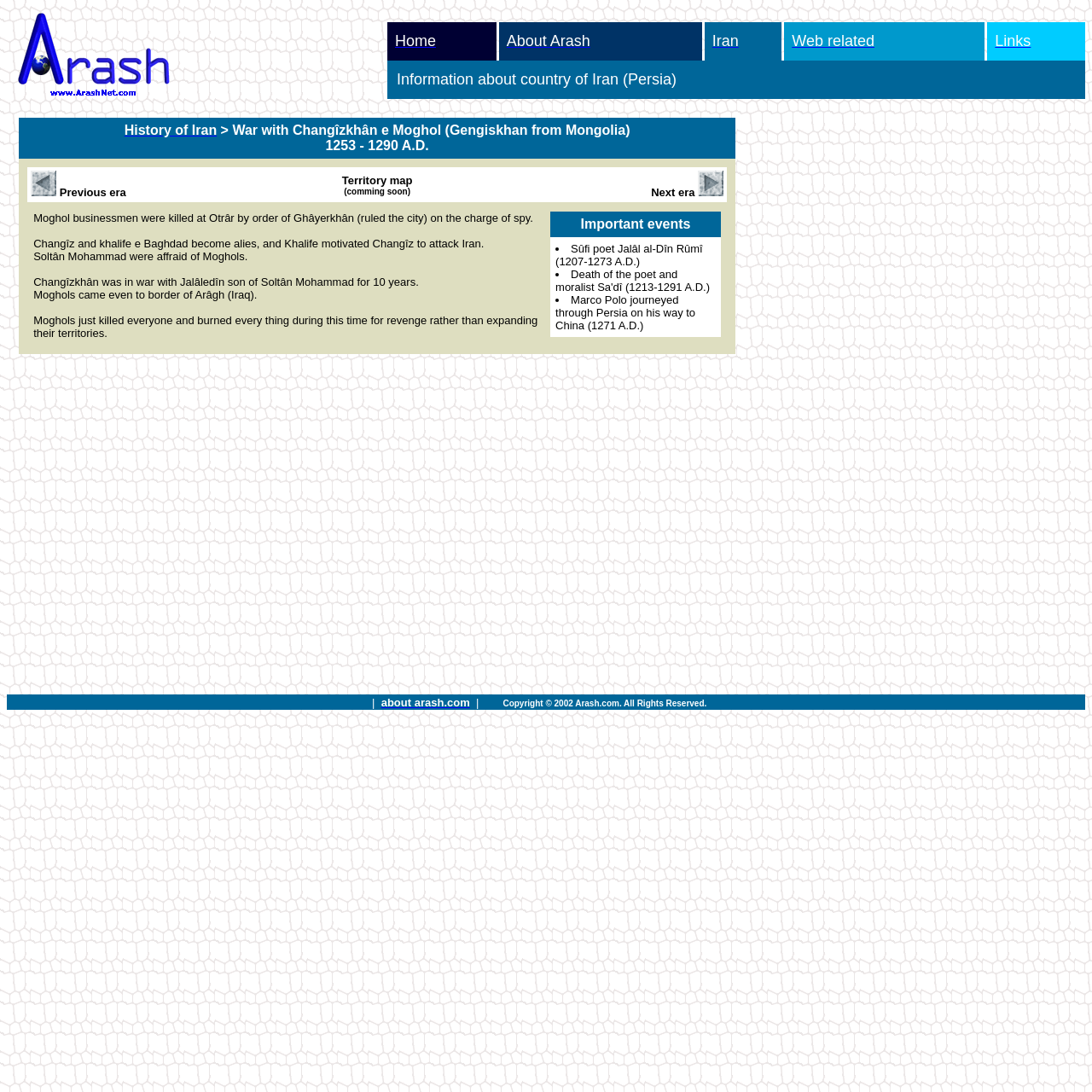Offer a comprehensive description of the webpage’s content and structure.

The webpage is titled "ArashNet.com" and has a layout divided into several sections. At the top, there is a logo "Arash" accompanied by a navigation menu with links to "Home", "About Arash", "Iran", "Web related", and "Links". 

Below the navigation menu, there is a section dedicated to the history of Iran, specifically the war with Changîzkhân e Moghol (Gengiskhan from Mongolia) from 1253 to 1290 A.D. This section is further divided into two parts. The first part contains a brief description of the war, and the second part lists important events that occurred during that time, including the death of the poet and moralist Sa'dî and Marco Polo's journey through Persia.

To the right of the historical description, there is an advertisement section. At the bottom of the page, there is a footer section with a copyright notice and a link to "about arash.com".